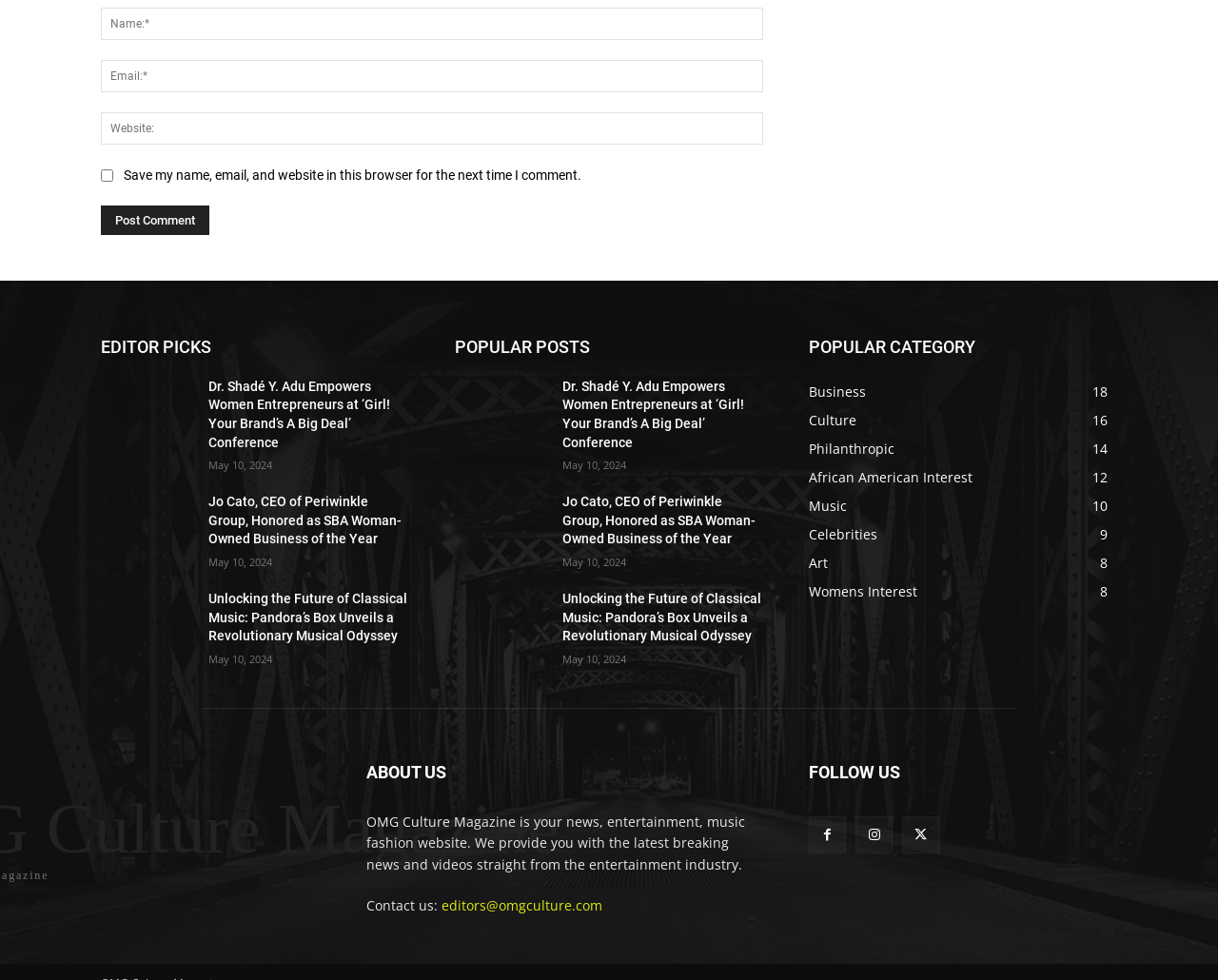How many categories are listed?
Examine the image and provide an in-depth answer to the question.

I counted the number of link elements under the 'POPULAR CATEGORY' heading, which are 'Business 18', 'Culture 16', 'Philanthropic 14', 'African American Interest 12', 'Music 10', 'Celebrities 9', 'Art 8', 'Womens Interest 8'.